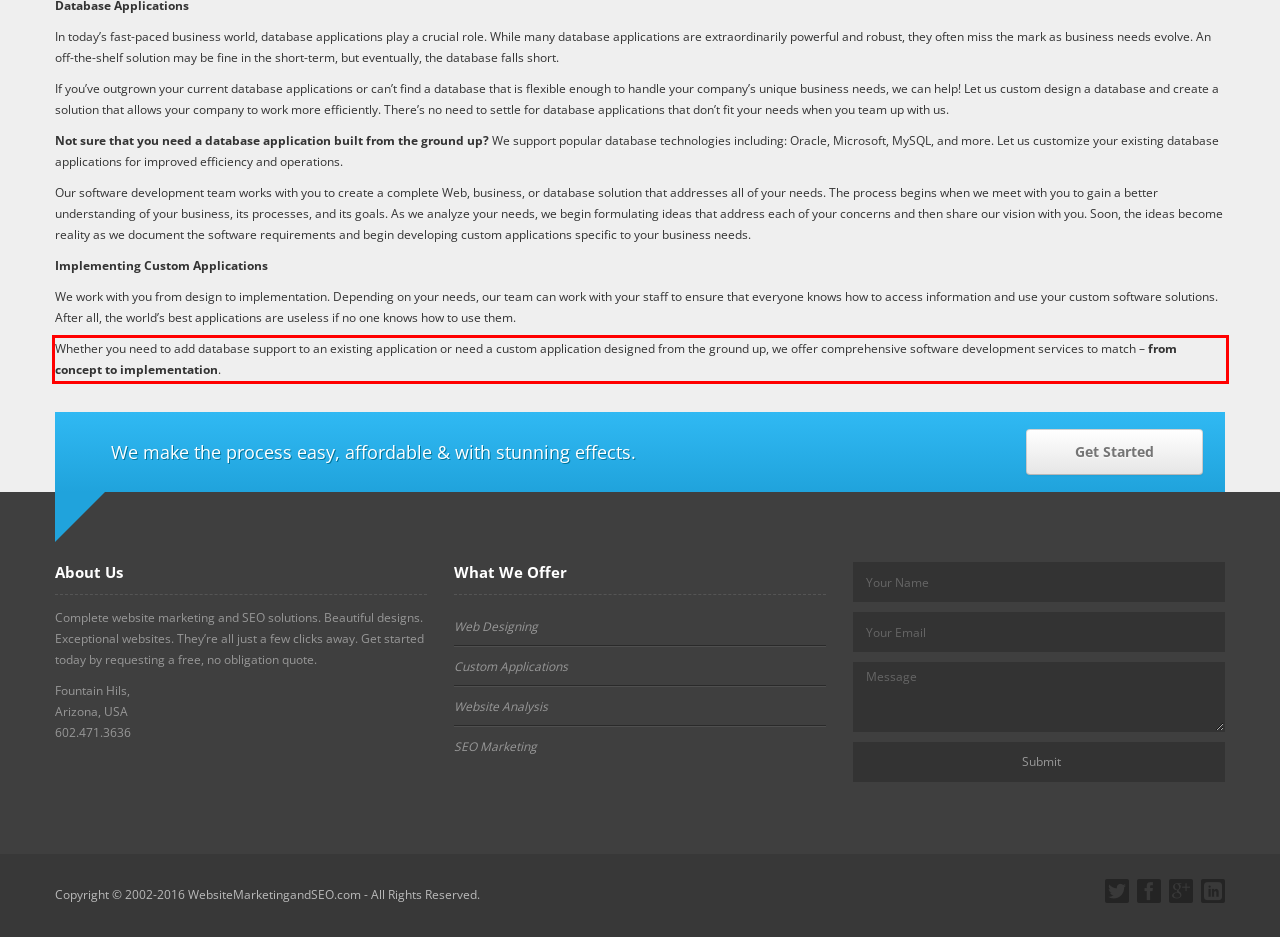Please extract the text content within the red bounding box on the webpage screenshot using OCR.

Whether you need to add database support to an existing application or need a custom application designed from the ground up, we offer comprehensive software development services to match – from concept to implementation.